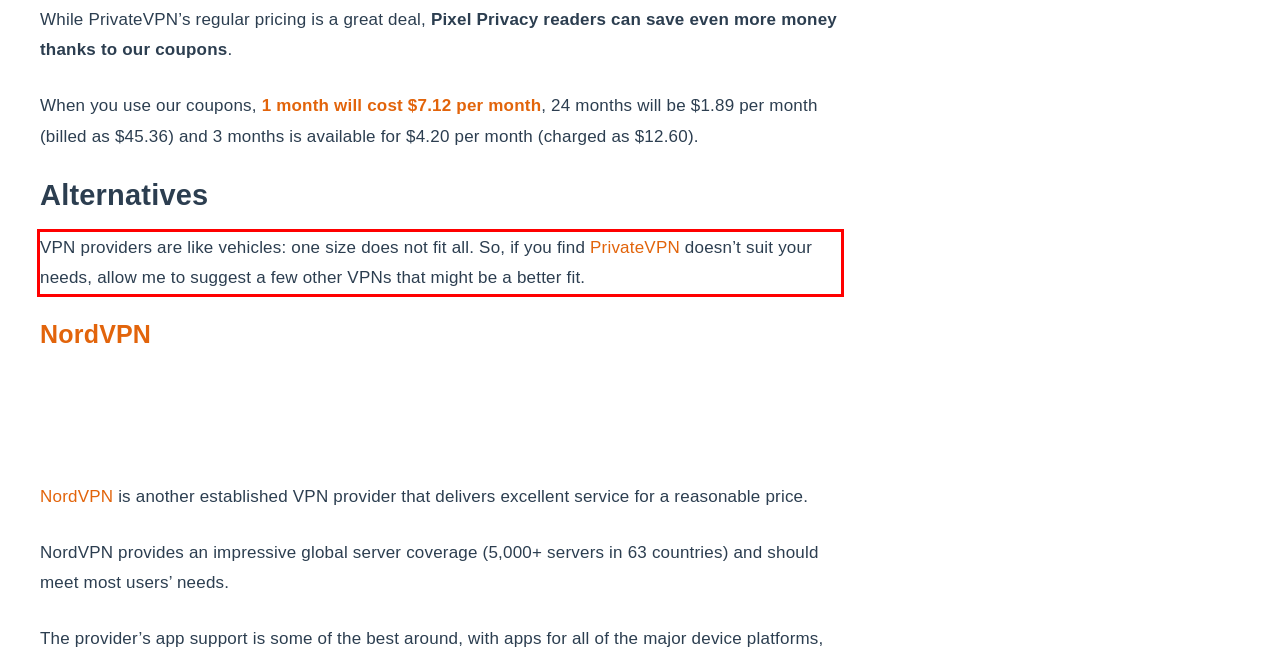You have a screenshot of a webpage with a UI element highlighted by a red bounding box. Use OCR to obtain the text within this highlighted area.

VPN providers are like vehicles: one size does not fit all. So, if you find PrivateVPN doesn’t suit your needs, allow me to suggest a few other VPNs that might be a better fit.